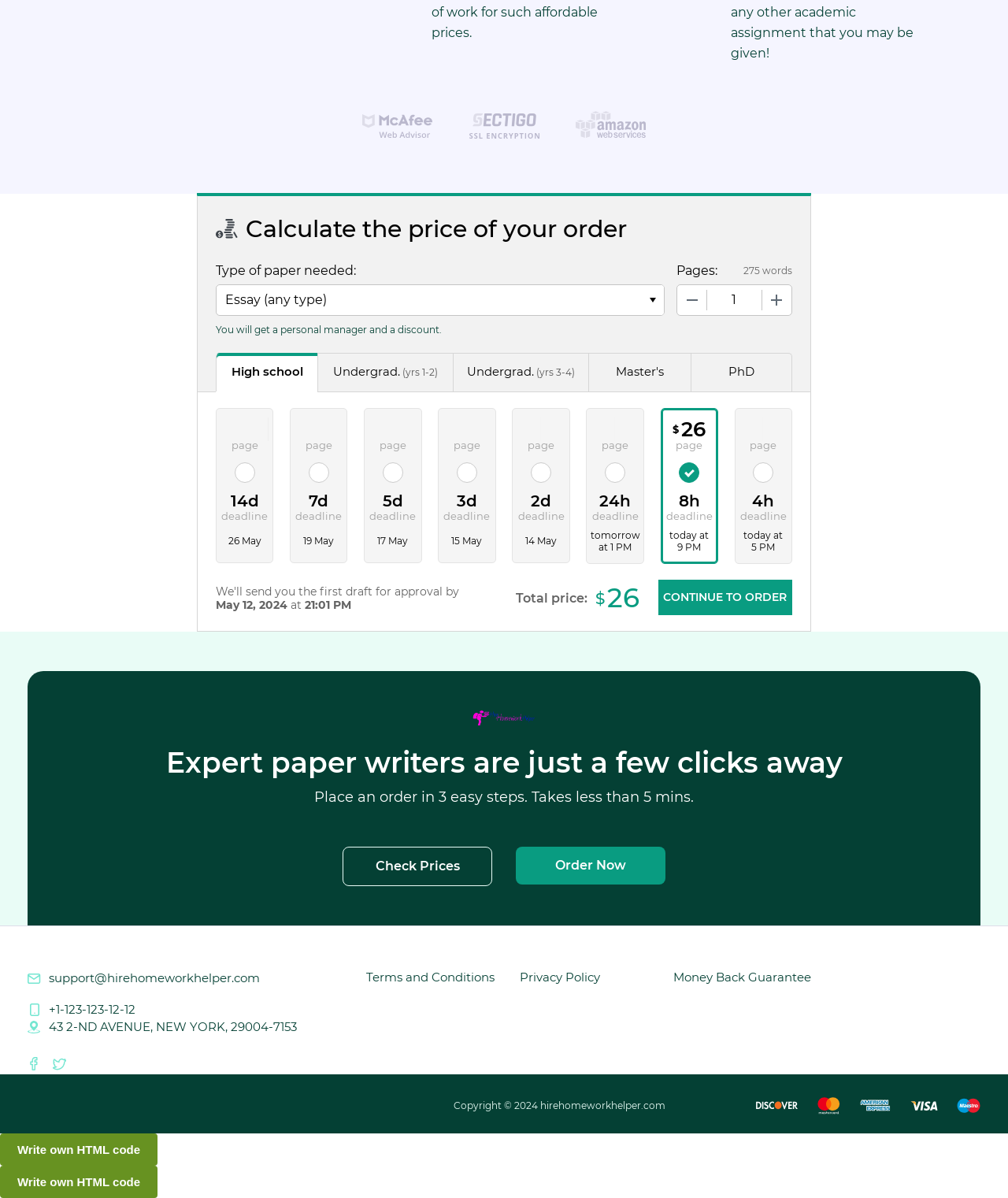Please specify the coordinates of the bounding box for the element that should be clicked to carry out this instruction: "Click on the 'recognise the early signs' link". The coordinates must be four float numbers between 0 and 1, formatted as [left, top, right, bottom].

None